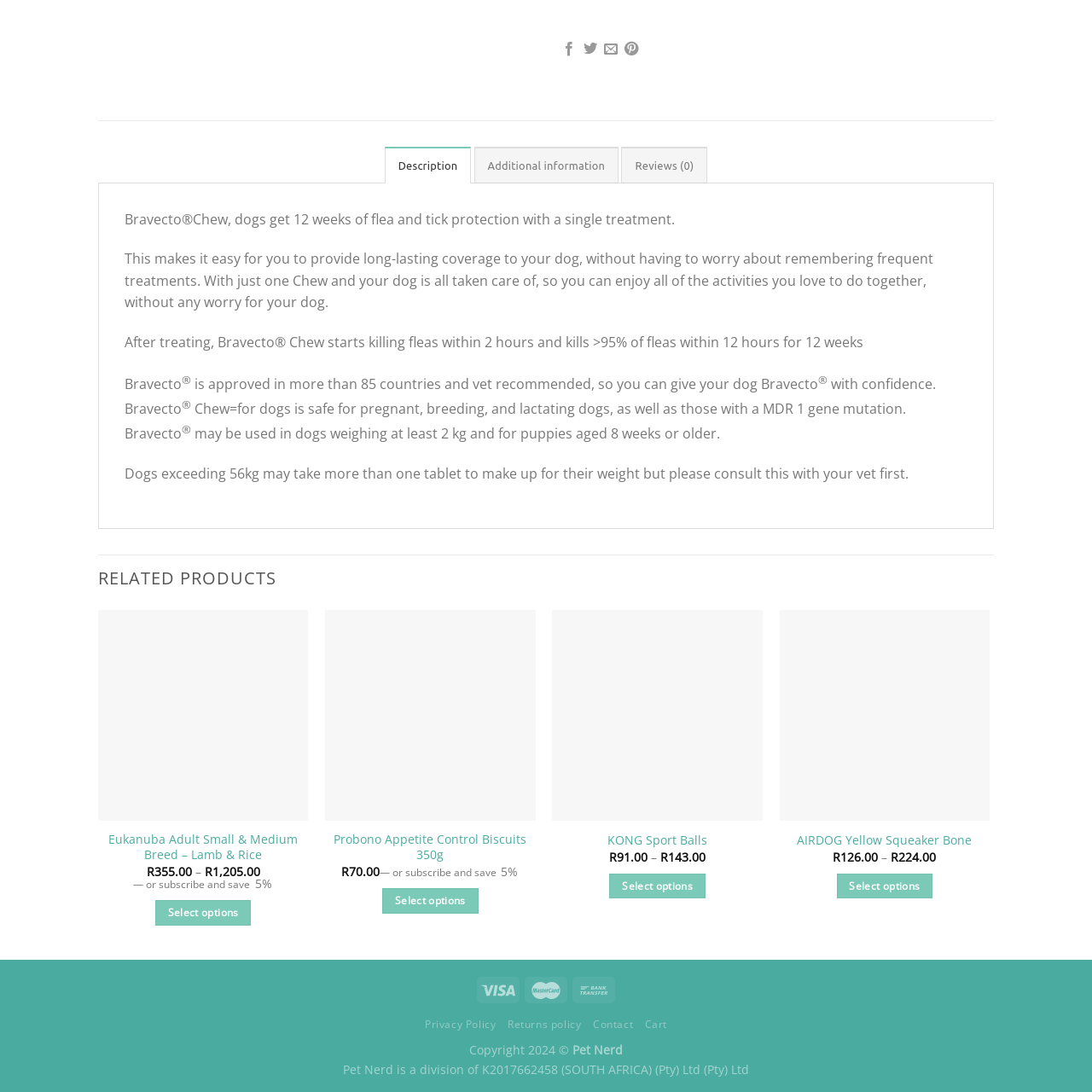What is the target breed size for this dog food?
View the portion of the image encircled by the red bounding box and give a one-word or short phrase answer.

Small to medium